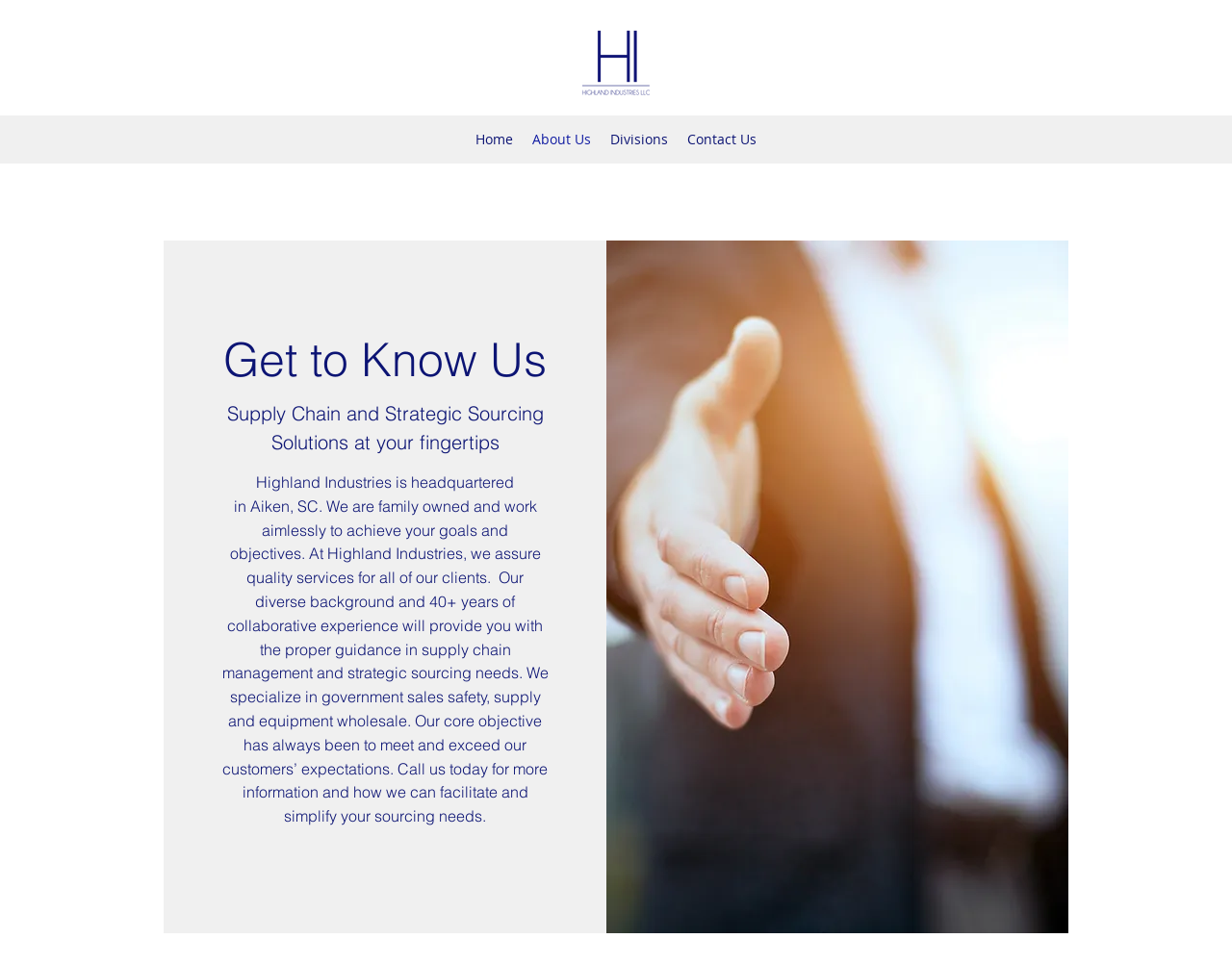What is one of the services provided by Highland Industries?
Can you offer a detailed and complete answer to this question?

Based on the webpage content, specifically the StaticText element, it is mentioned that Highland Industries provides 'supply chain management and strategic sourcing needs' to its clients.